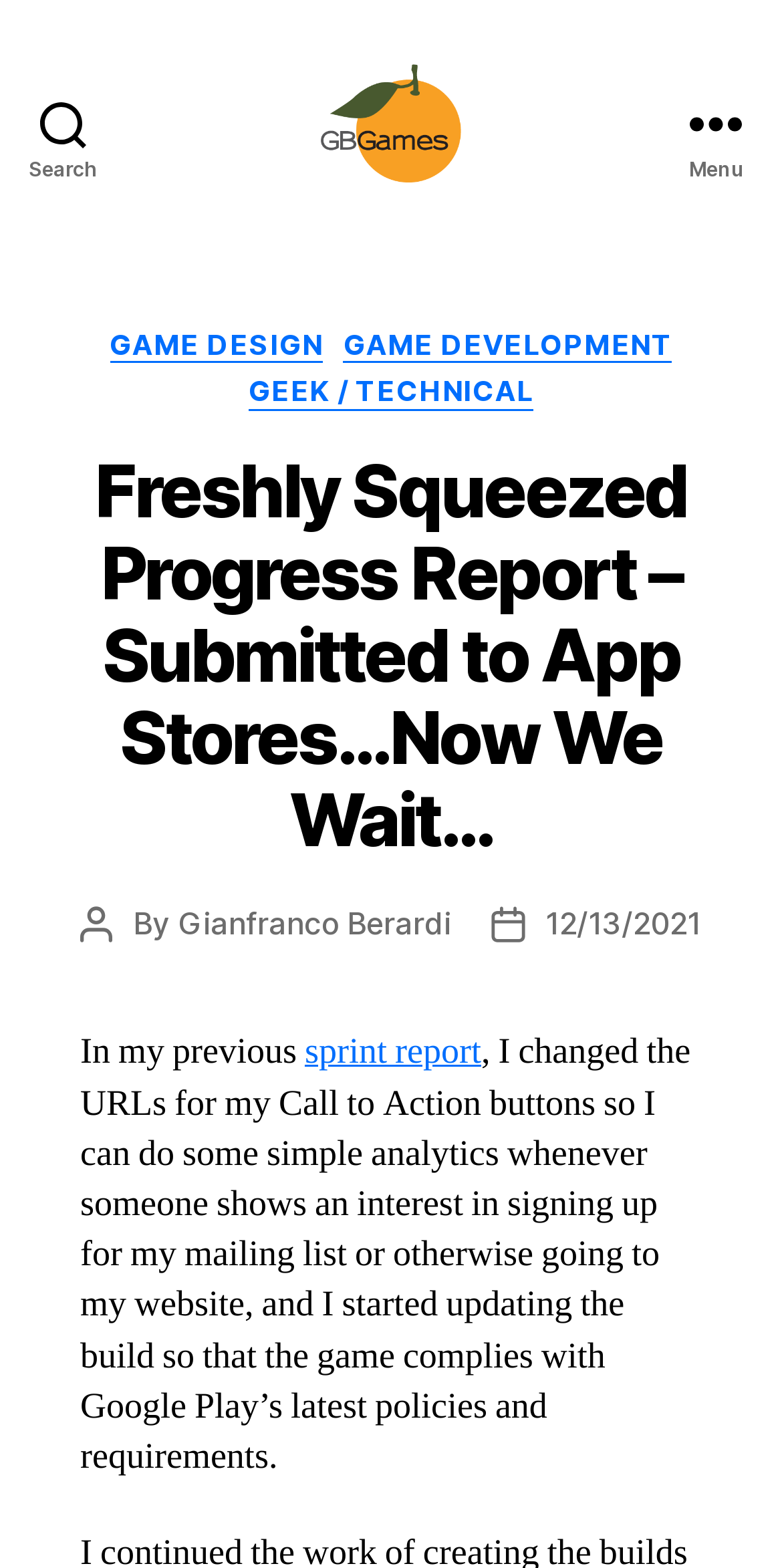What is the bounding box coordinate of the search button?
Respond to the question with a well-detailed and thorough answer.

I determined the answer by looking at the button element with the text 'Search' and its corresponding bounding box coordinates.